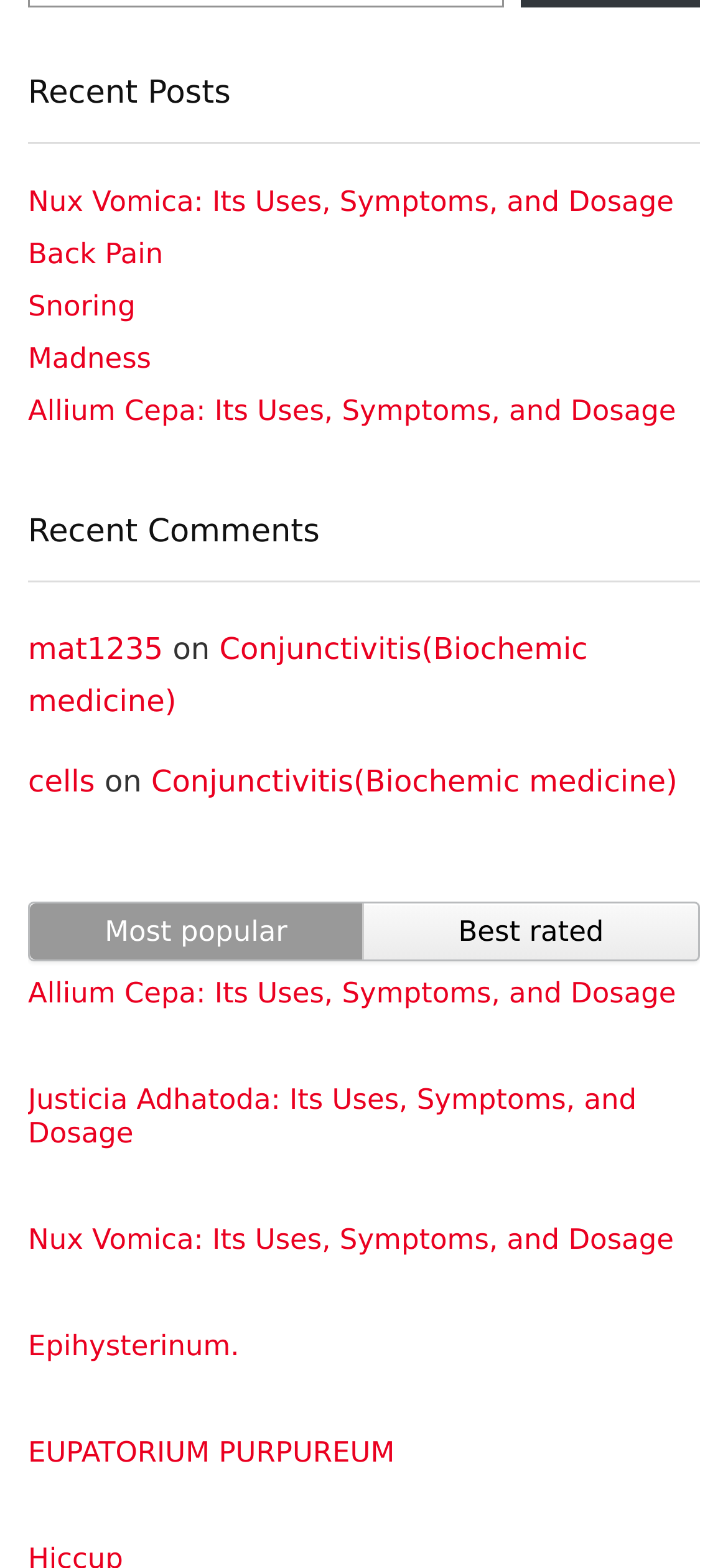Please study the image and answer the question comprehensively:
What is the title of the first recent comment?

I looked at the first article under the 'Recent Comments' heading and found the link 'Conjunctivitis(Biochemic medicine)' inside it, which is likely the title of the first recent comment.